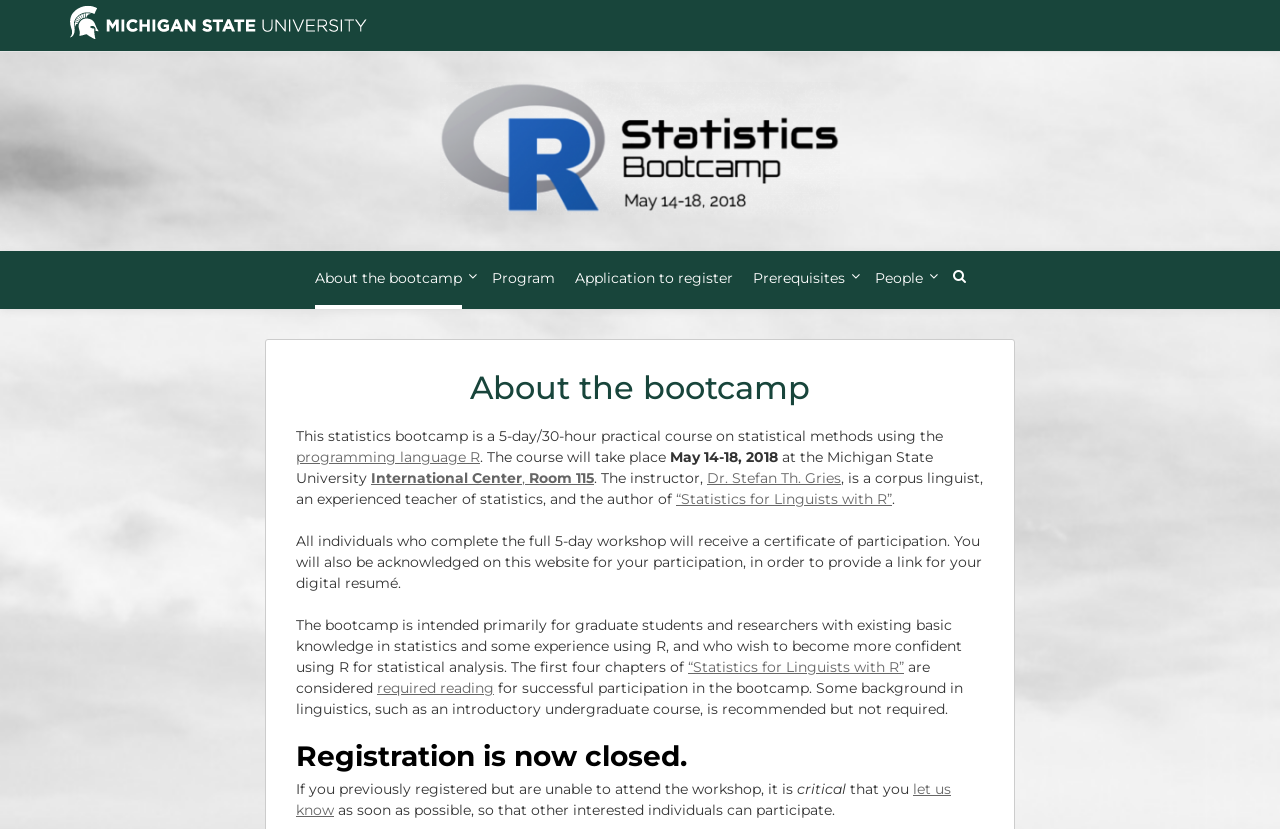Please identify the bounding box coordinates of the clickable area that will fulfill the following instruction: "Read more about the 'World Solo Amateur Championship'". The coordinates should be in the format of four float numbers between 0 and 1, i.e., [left, top, right, bottom].

None